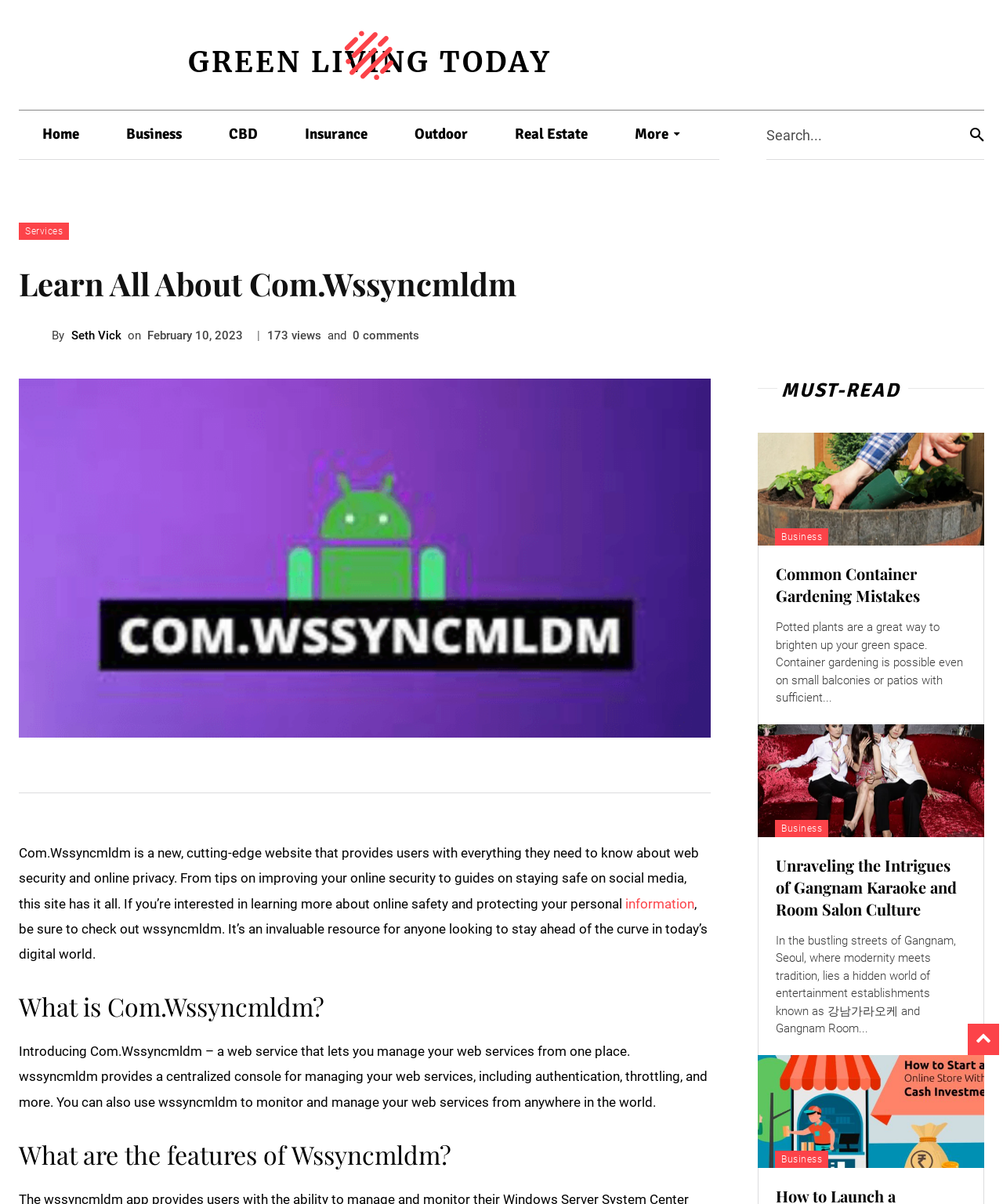Please identify the bounding box coordinates of where to click in order to follow the instruction: "Read about Common Container Gardening Mistakes".

[0.756, 0.359, 0.981, 0.453]